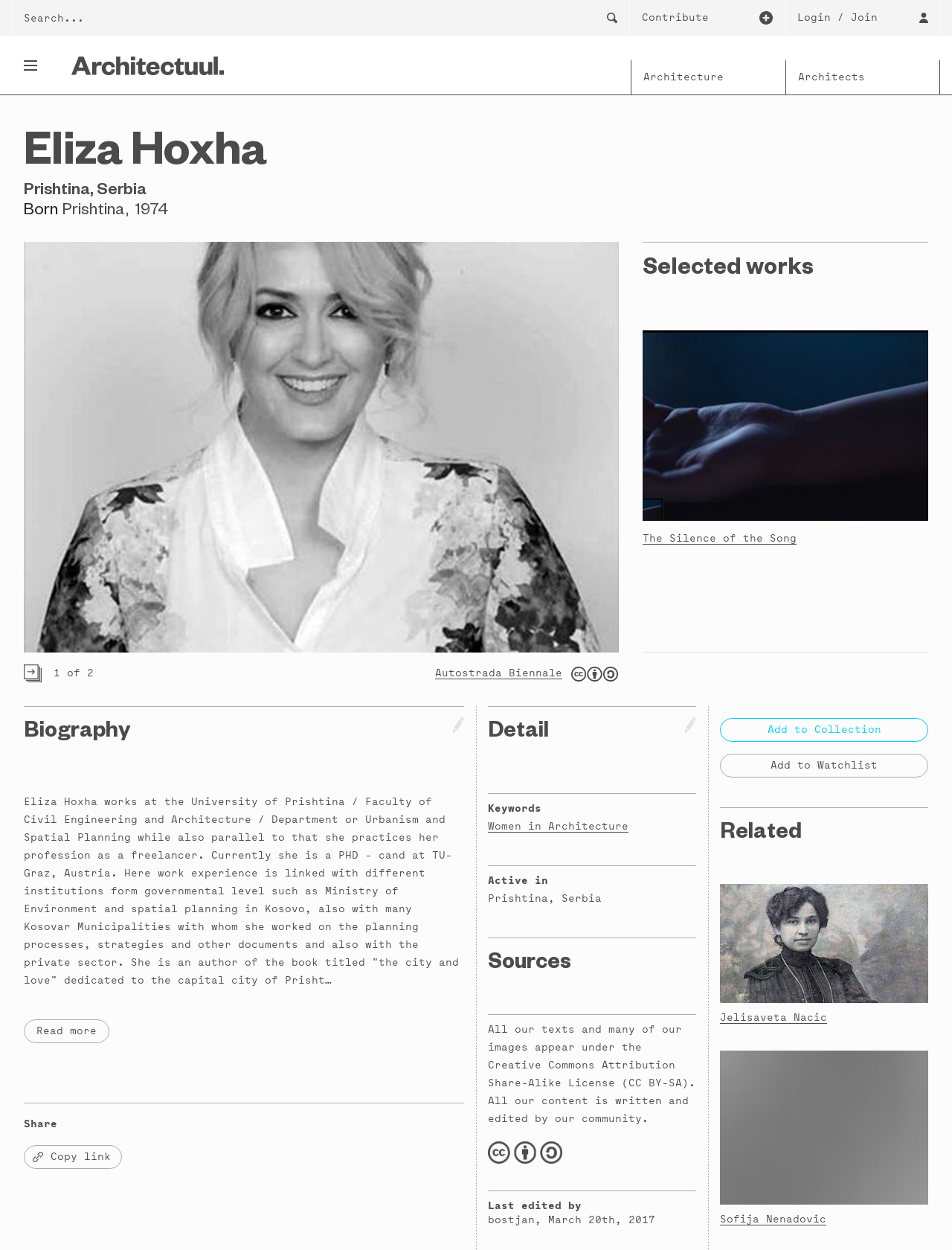Please mark the clickable region by giving the bounding box coordinates needed to complete this instruction: "Read more about the article".

None